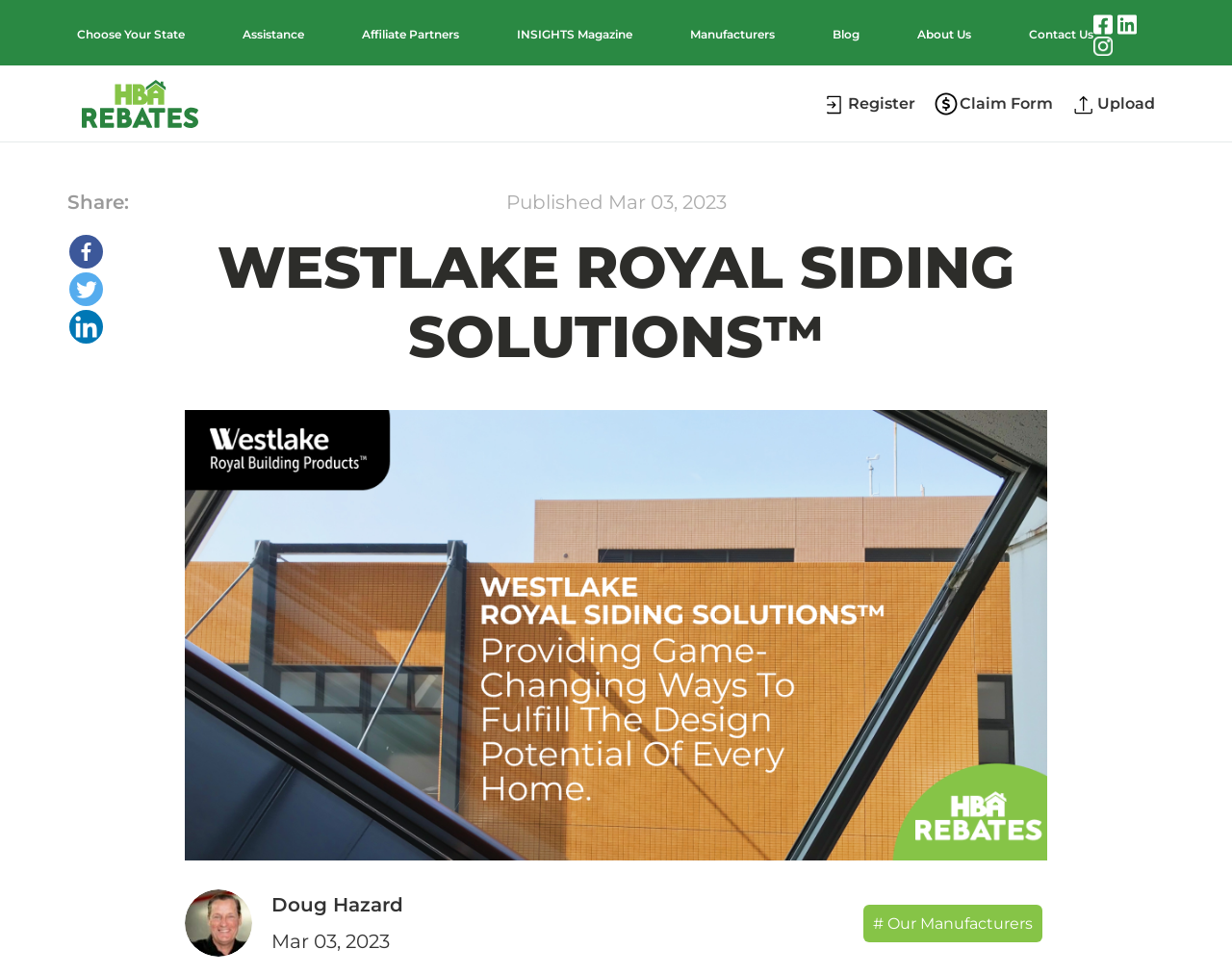Please identify the bounding box coordinates of the element I need to click to follow this instruction: "Play the media".

None